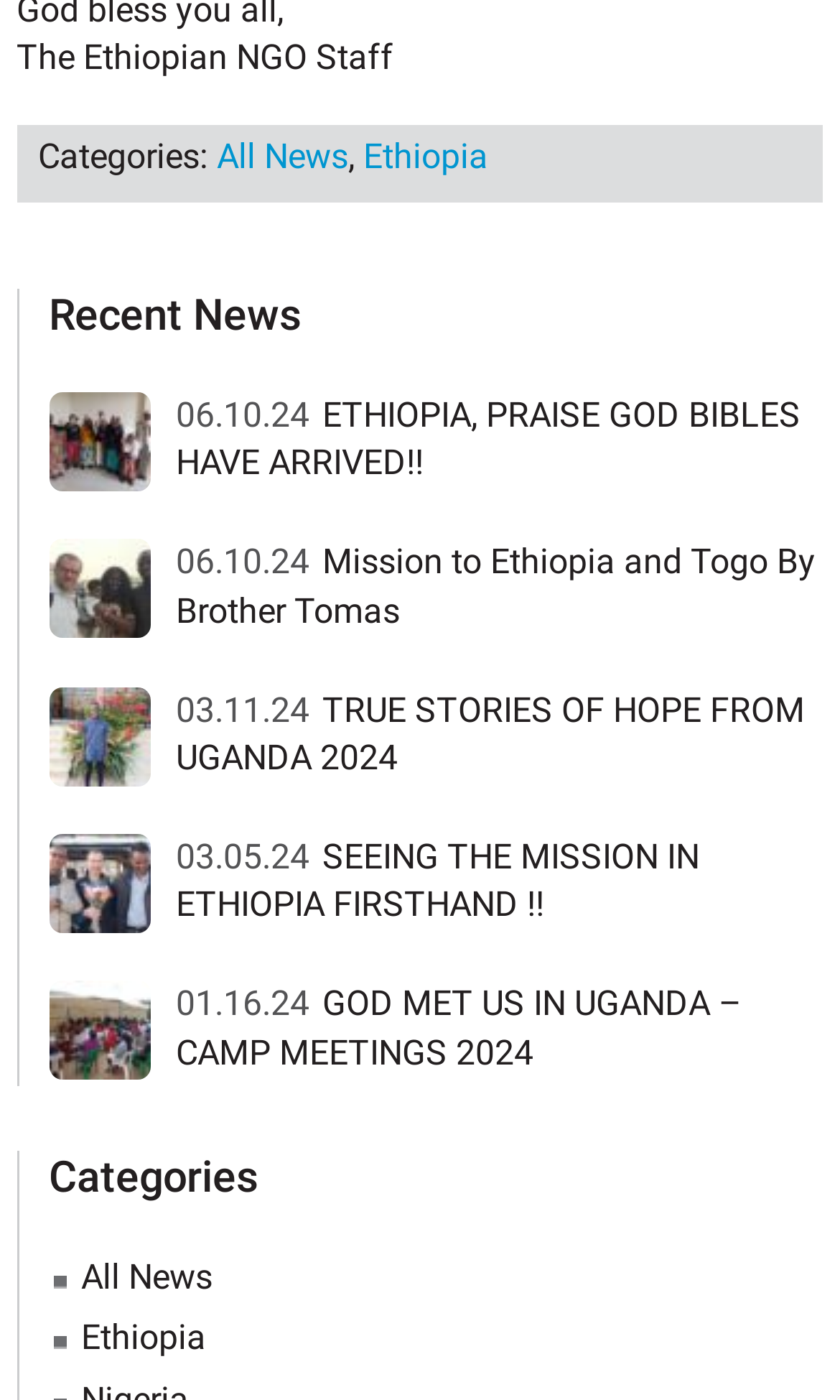How many articles are on this webpage?
Refer to the image and give a detailed answer to the question.

I can see that the webpage has multiple article elements, and after counting them, I found that there are 5 articles on this webpage.